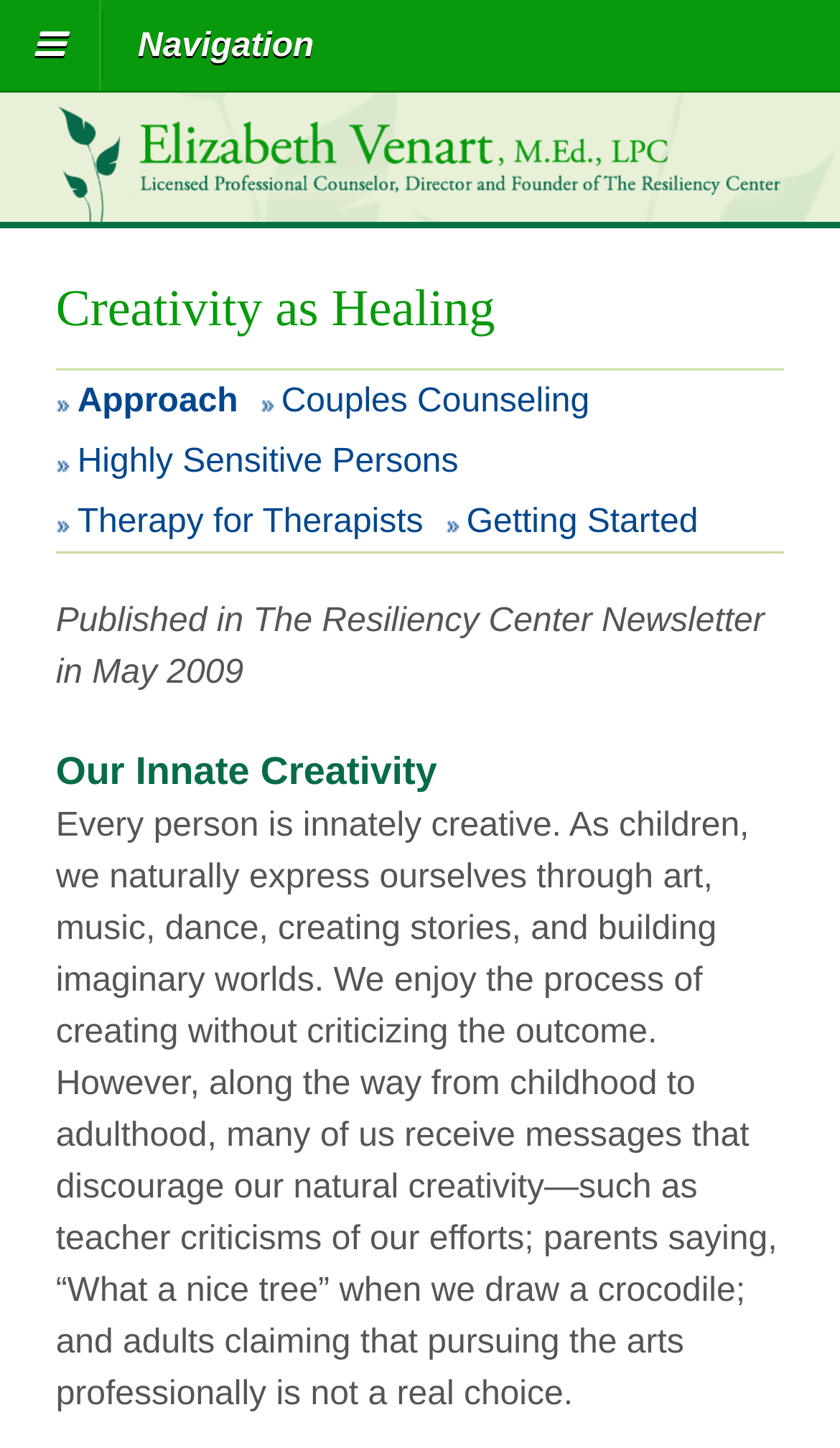What is the headline of the webpage?

Creativity as Healing